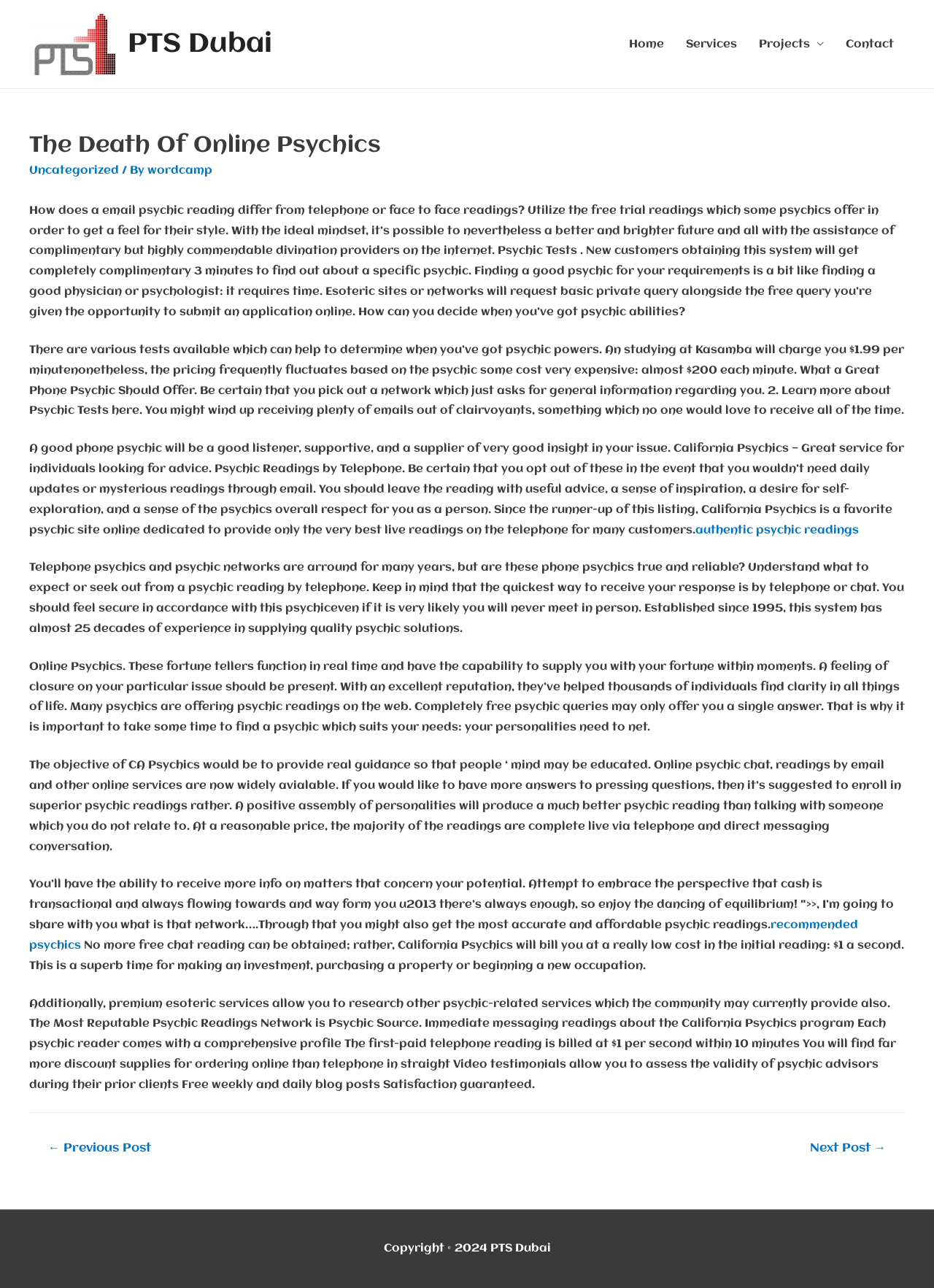Create an in-depth description of the webpage, covering main sections.

The webpage is about online psychics and psychic readings. At the top, there is a logo and a link to "PTS Dubai" on the left, accompanied by a small image. On the right, there is a navigation menu with links to "Home", "Services", "Projects", and "Contact".

The main content of the page is an article with a heading "The Death Of Online Psychics". The article discusses the differences between email psychic readings and telephone or face-to-face readings, and how to find a good psychic. It also mentions various tests available to determine if one has psychic powers.

The article is divided into several paragraphs, each discussing a different aspect of online psychics, such as what to expect from a phone psychic reading, how to find a reliable psychic, and the benefits of online psychic services. There are also links to "authentic psychic readings" and "recommended psychics" scattered throughout the article.

At the bottom of the page, there is a navigation menu with links to previous and next posts, as well as a copyright notice and a mention of "PTS Dubai" again.

Overall, the webpage appears to be a blog post or article discussing online psychics and providing information on how to find a reliable and good psychic.